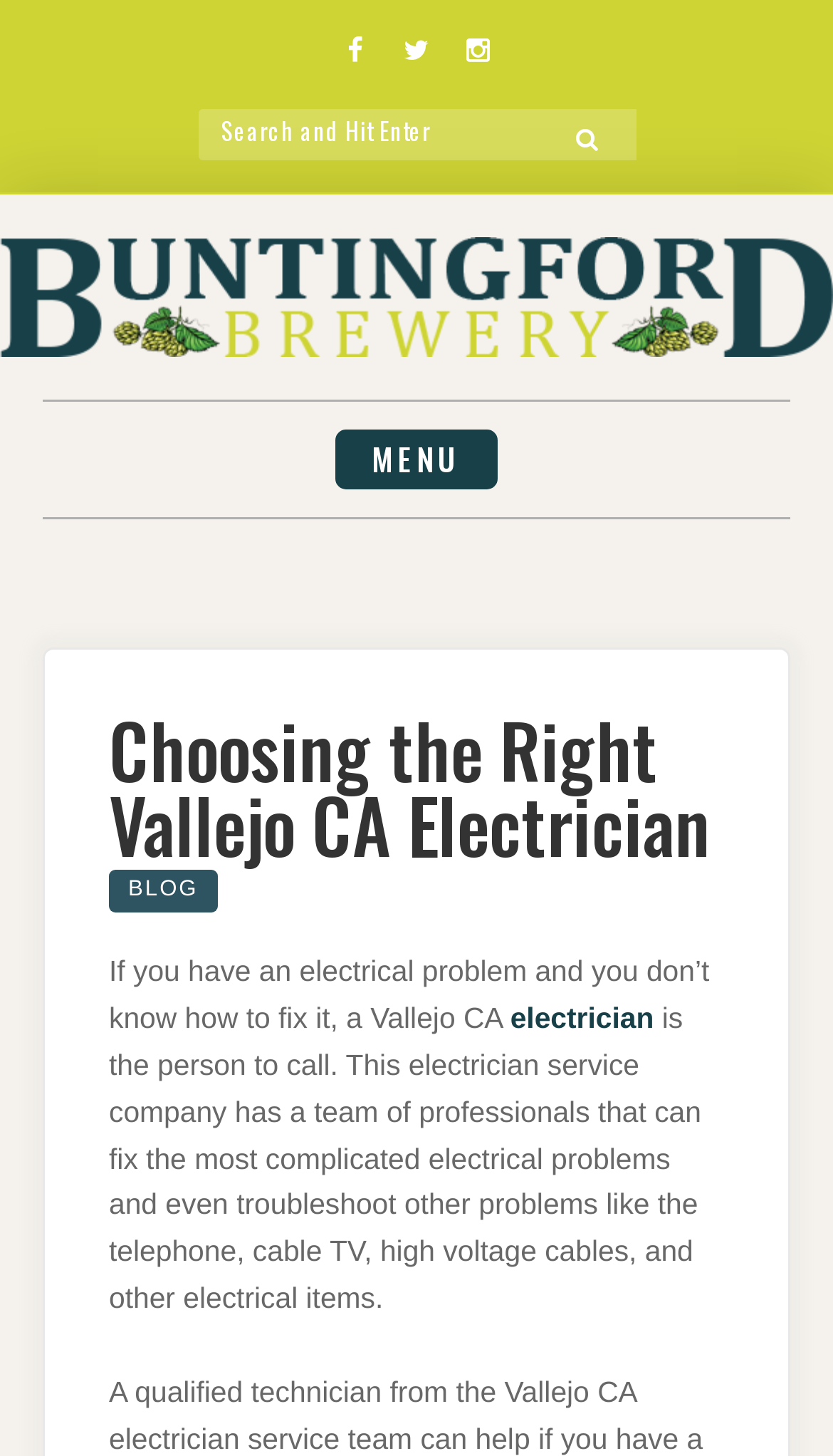Locate the bounding box of the UI element based on this description: "electrician". Provide four float numbers between 0 and 1 as [left, top, right, bottom].

[0.613, 0.689, 0.785, 0.711]